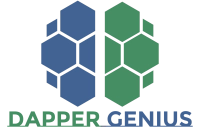Please use the details from the image to answer the following question comprehensively:
What color is the word 'Dapper' in?

The name 'Dapper Genius' is presented in a modern font, with 'Dapper' in blue and 'Genius' in green, which indicates that the word 'Dapper' is in blue color.